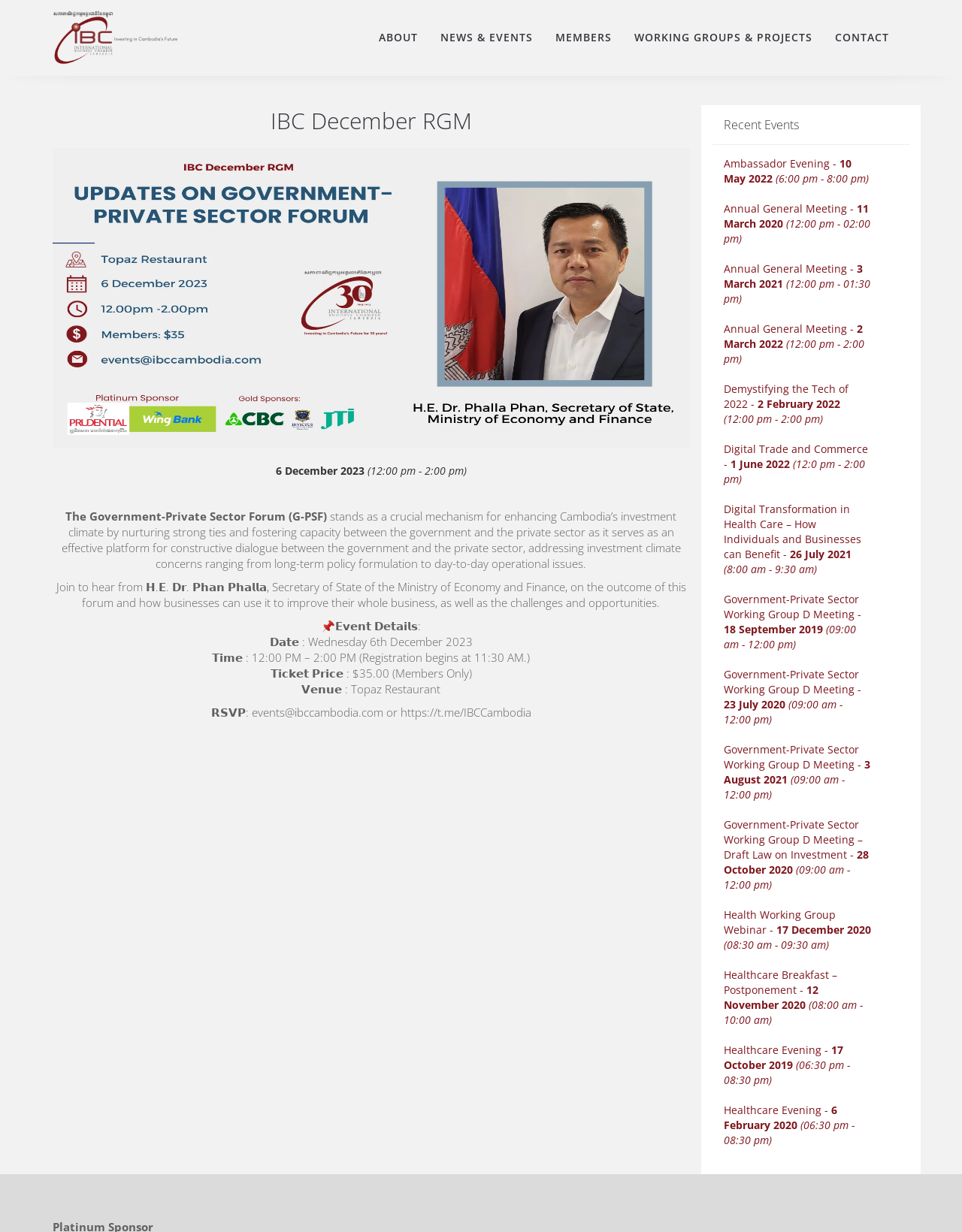What is the venue of the IBC December RGM event?
Provide an in-depth and detailed explanation in response to the question.

I found the answer by looking at the StaticText element with the text '𝗩𝗲𝗻𝘂𝗲 : Topaz Restaurant' which is located below the event details.